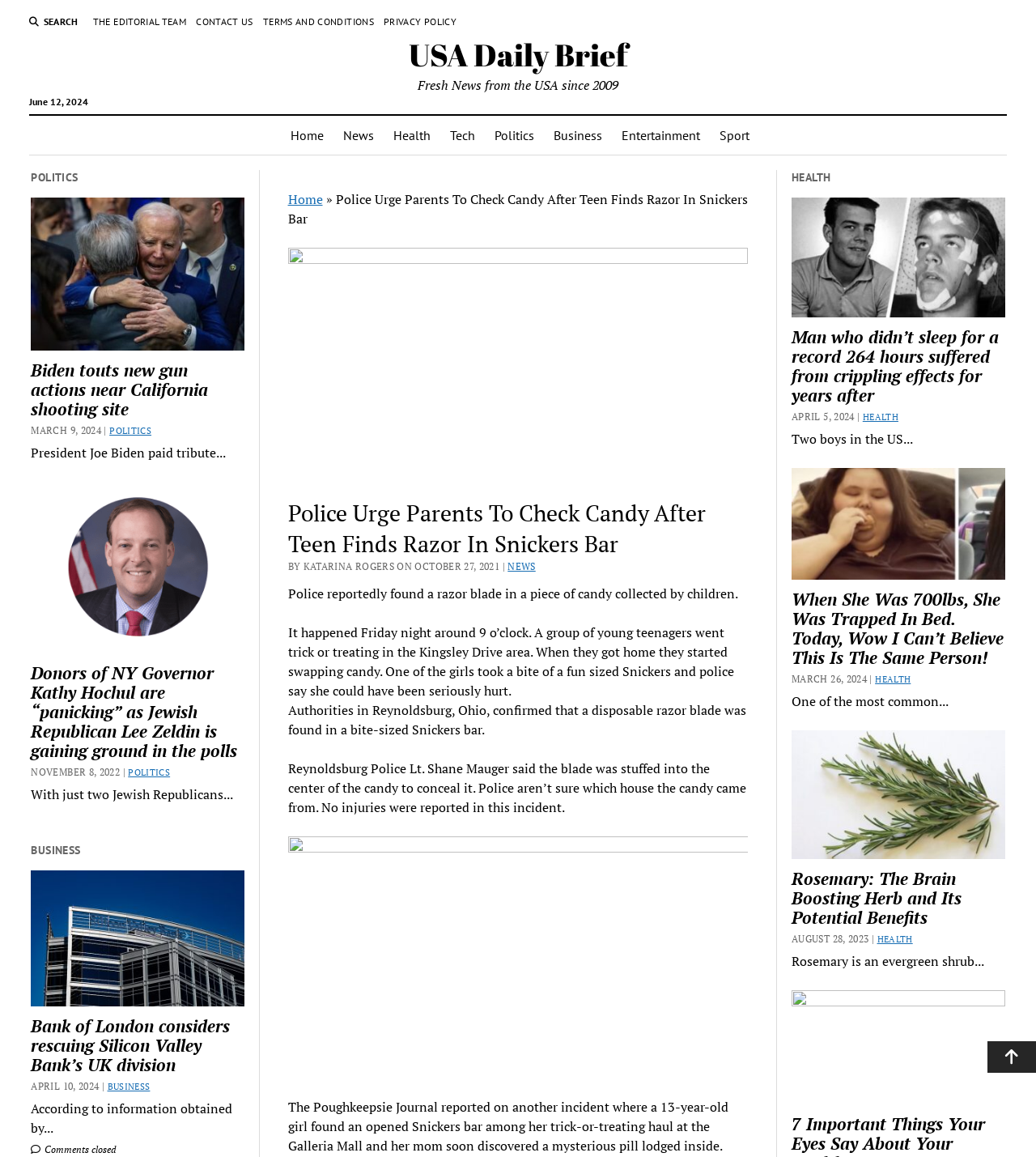Identify the bounding box coordinates for the region of the element that should be clicked to carry out the instruction: "Read news about Biden's new gun actions". The bounding box coordinates should be four float numbers between 0 and 1, i.e., [left, top, right, bottom].

[0.03, 0.311, 0.236, 0.362]